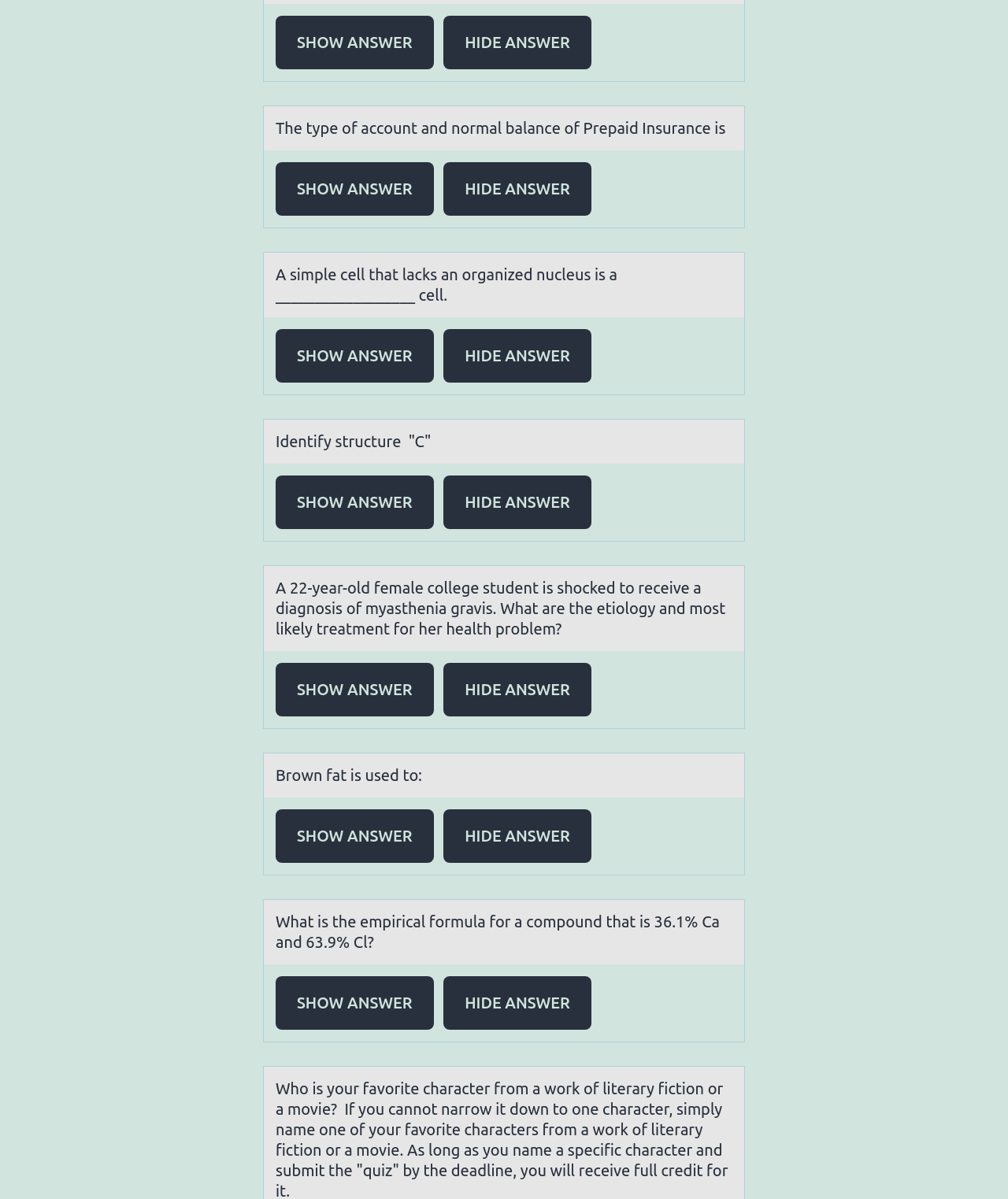Please find the bounding box coordinates of the element that must be clicked to perform the given instruction: "Hide the answer to the second question". The coordinates should be four float numbers from 0 to 1, i.e., [left, top, right, bottom].

[0.44, 0.135, 0.587, 0.18]